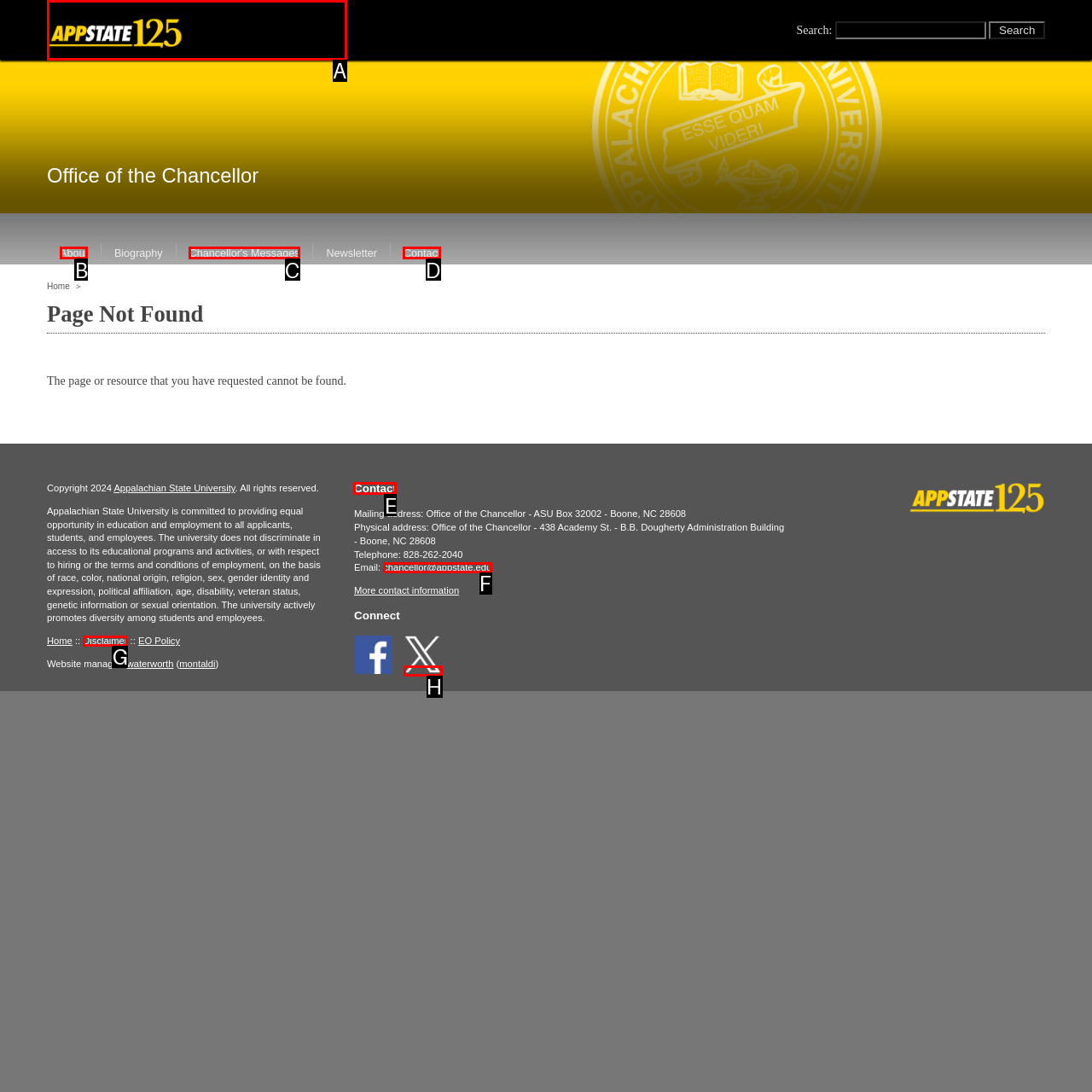Pick the option that should be clicked to perform the following task: Contact the Chancellor
Answer with the letter of the selected option from the available choices.

E